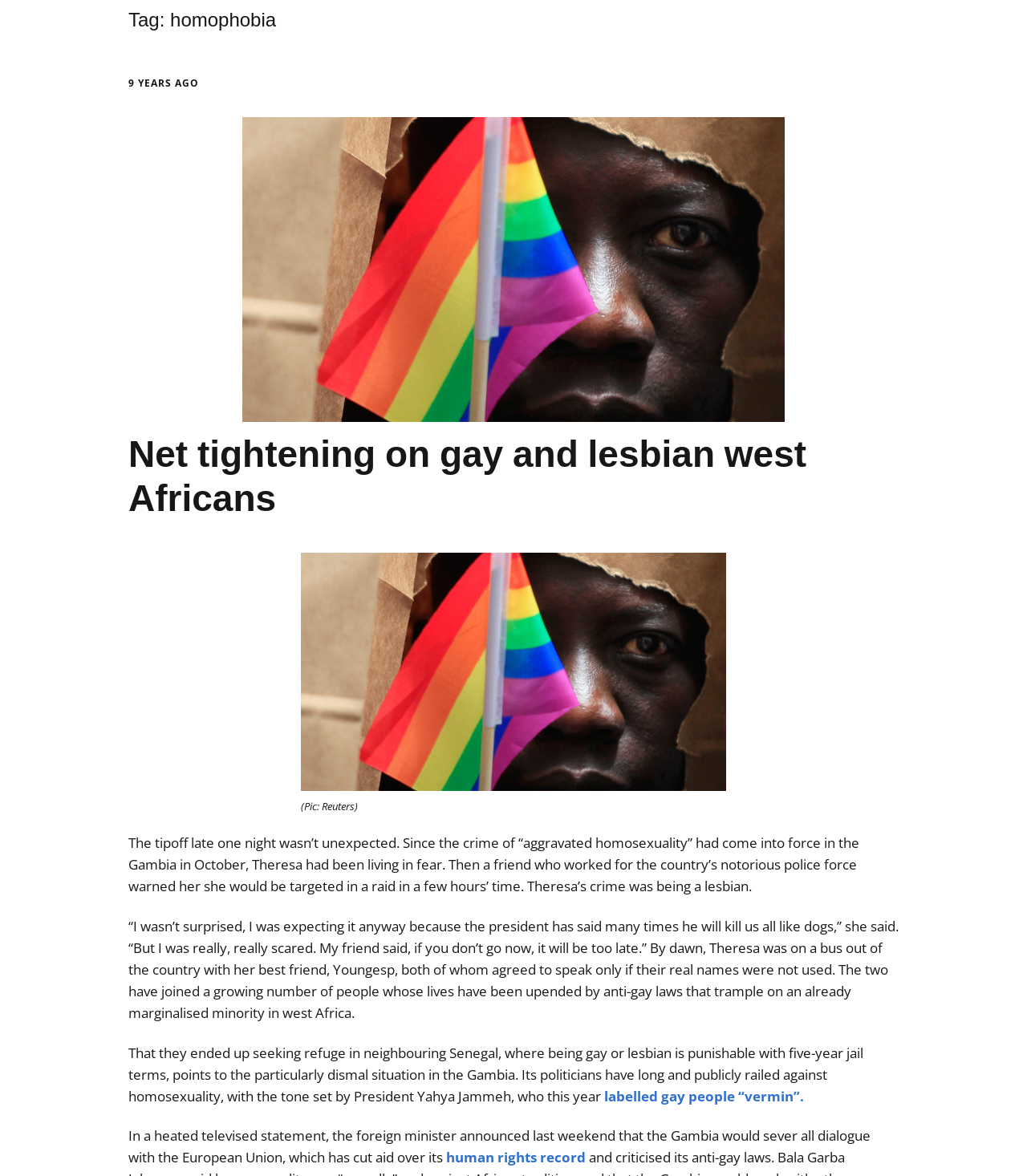Answer the question using only a single word or phrase: 
Why did the Gambia sever dialogue with the European Union?

Human rights record